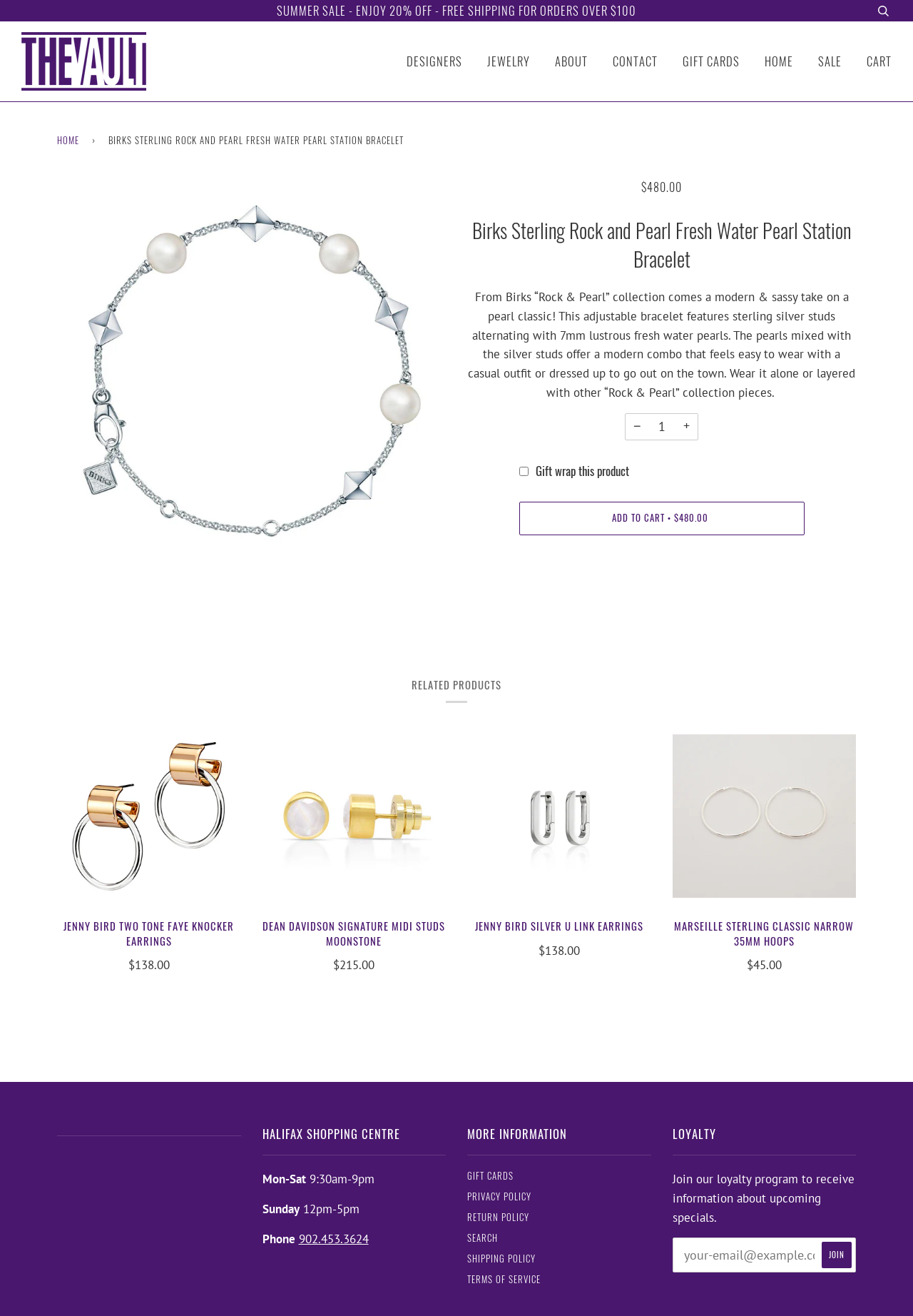Please provide a brief answer to the following inquiry using a single word or phrase:
What is the price of the Birks Sterling Rock and Pearl Fresh Water Pearl Station Bracelet?

$480.00